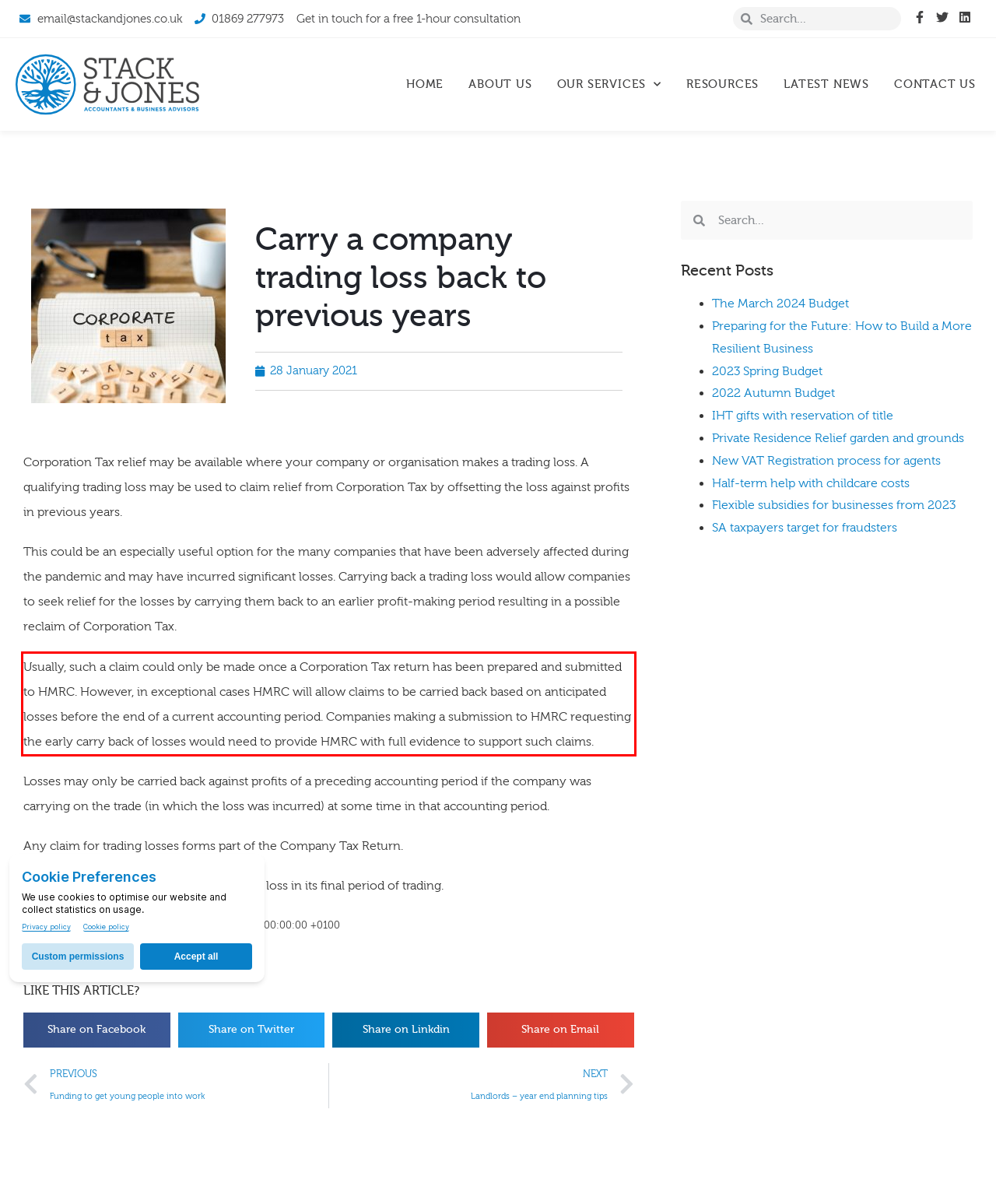Using OCR, extract the text content found within the red bounding box in the given webpage screenshot.

Usually, such a claim could only be made once a Corporation Tax return has been prepared and submitted to HMRC. However, in exceptional cases HMRC will allow claims to be carried back based on anticipated losses before the end of a current accounting period. Companies making a submission to HMRC requesting the early carry back of losses would need to provide HMRC with full evidence to support such claims.